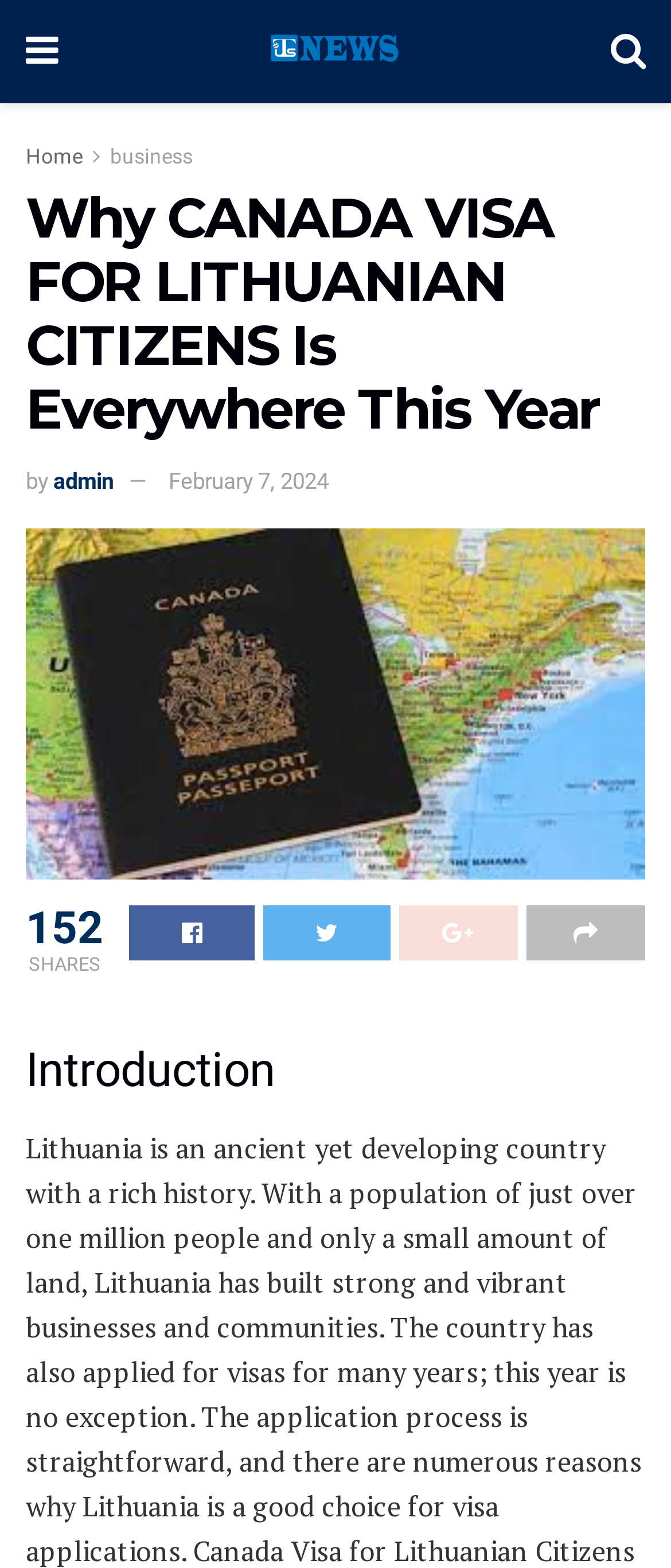Reply to the question with a brief word or phrase: What is the date of the article?

February 7, 2024